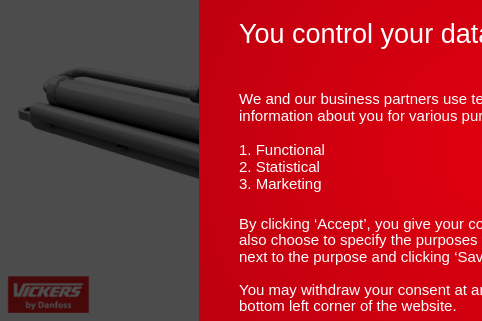How can users withdraw consent?
Carefully analyze the image and provide a detailed answer to the question.

According to the banner, users can withdraw consent at any time via a link located at the bottom left of the website, providing an easy way to manage their privacy preferences.